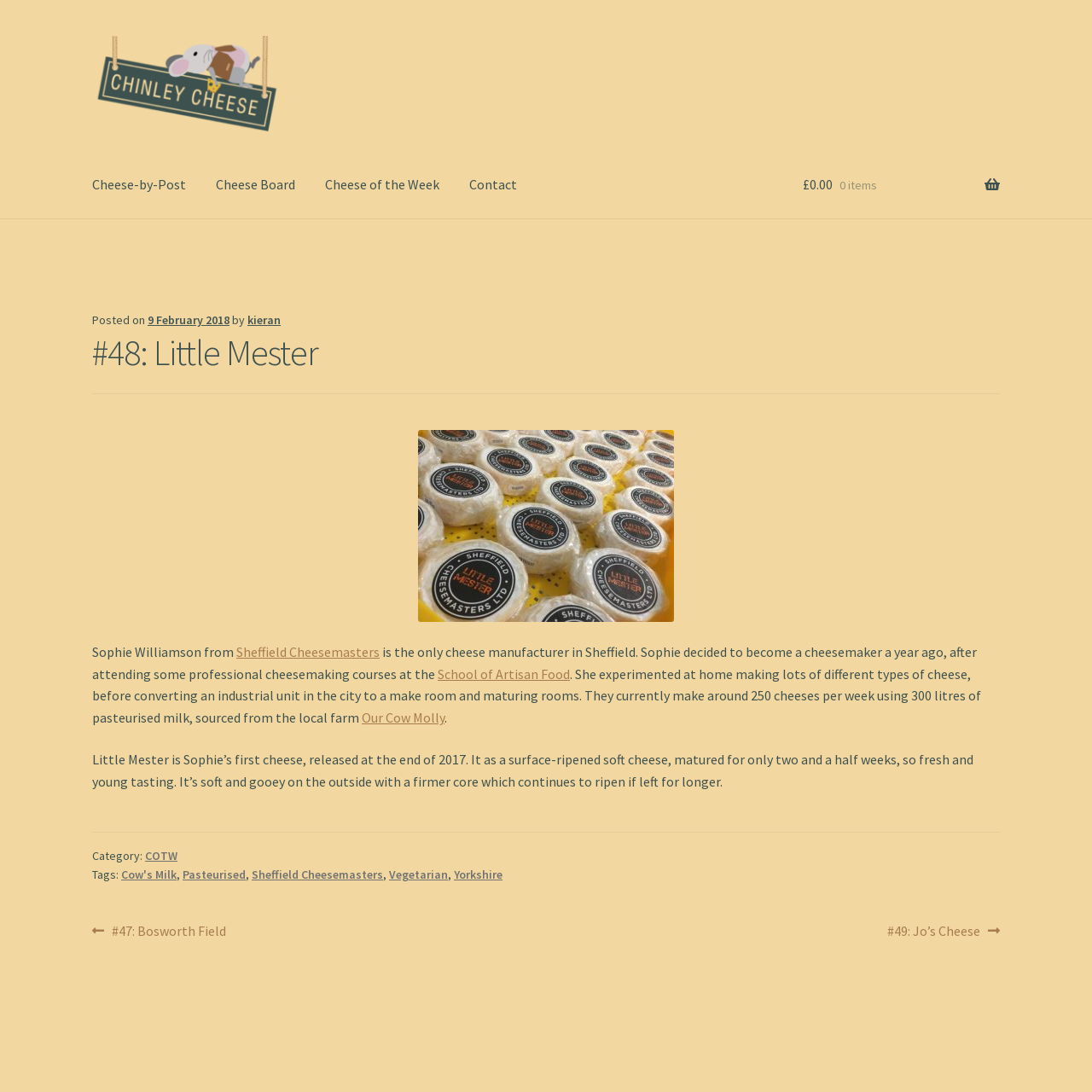Determine the bounding box coordinates of the element's region needed to click to follow the instruction: "Navigate to the previous post: #47: Bosworth Field". Provide these coordinates as four float numbers between 0 and 1, formatted as [left, top, right, bottom].

[0.084, 0.843, 0.207, 0.863]